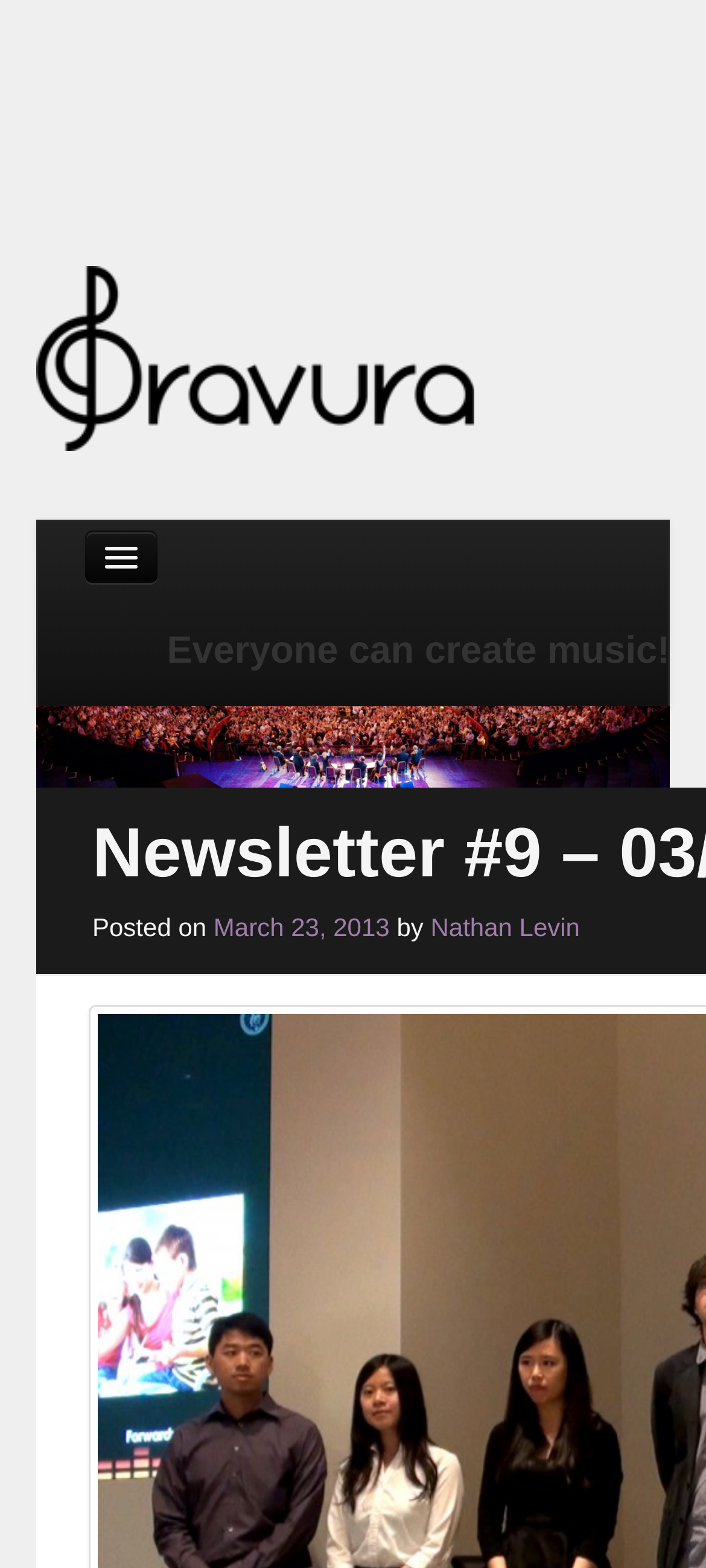Respond with a single word or phrase for the following question: 
What is the name of the website?

Bravura